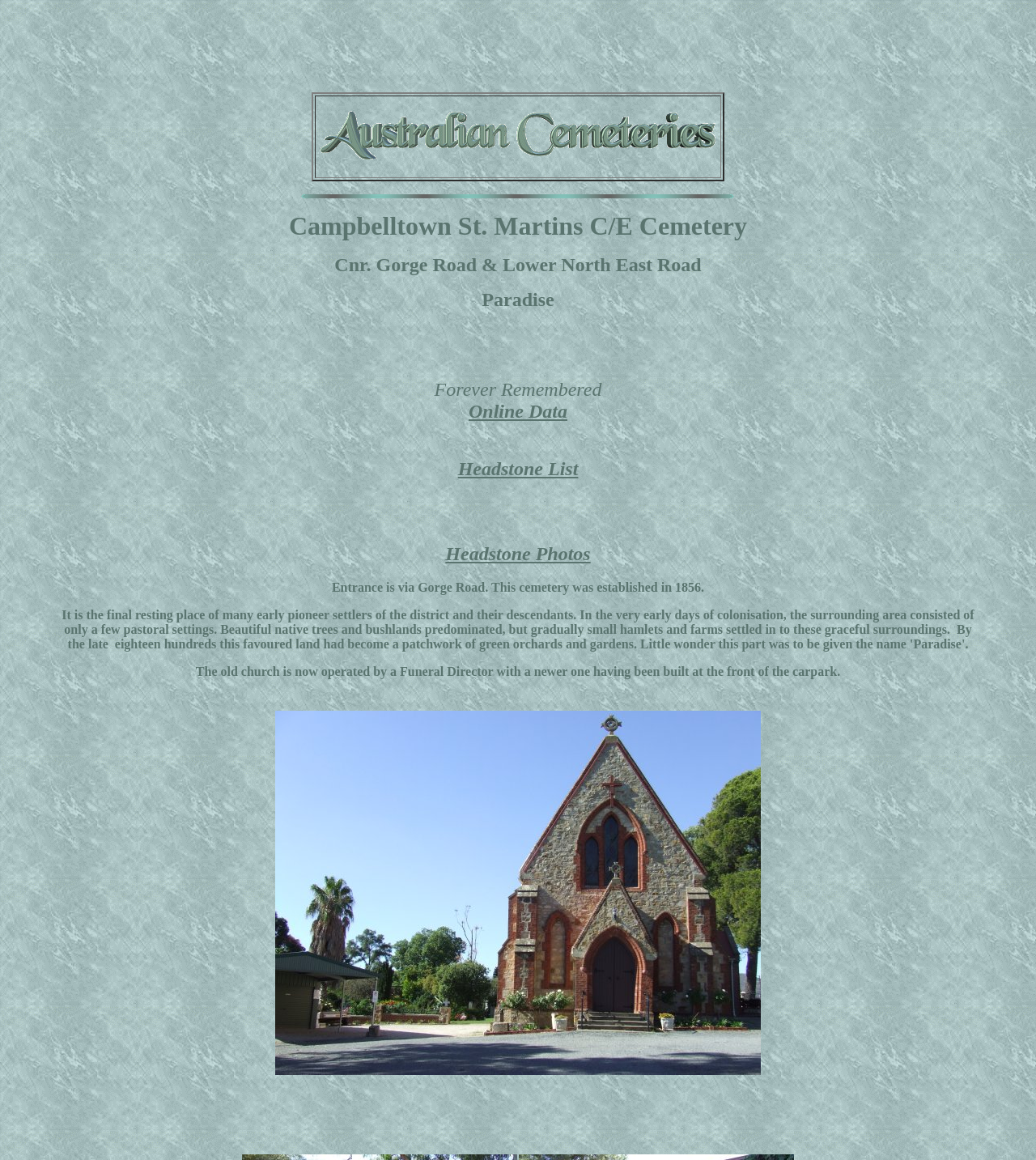Using the webpage screenshot, locate the HTML element that fits the following description and provide its bounding box: "author".

None